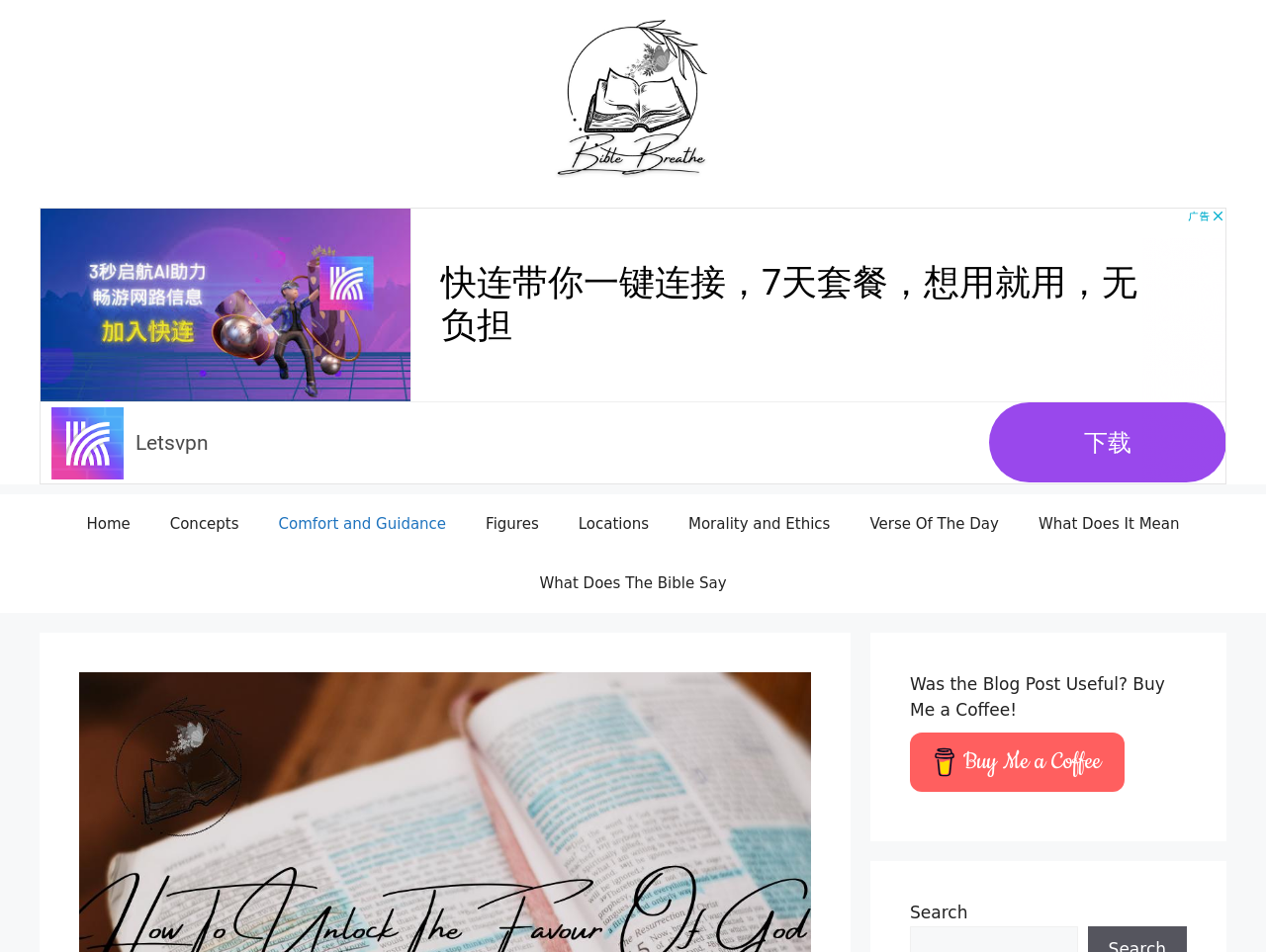Provide your answer in one word or a succinct phrase for the question: 
How many navigation links are there?

9